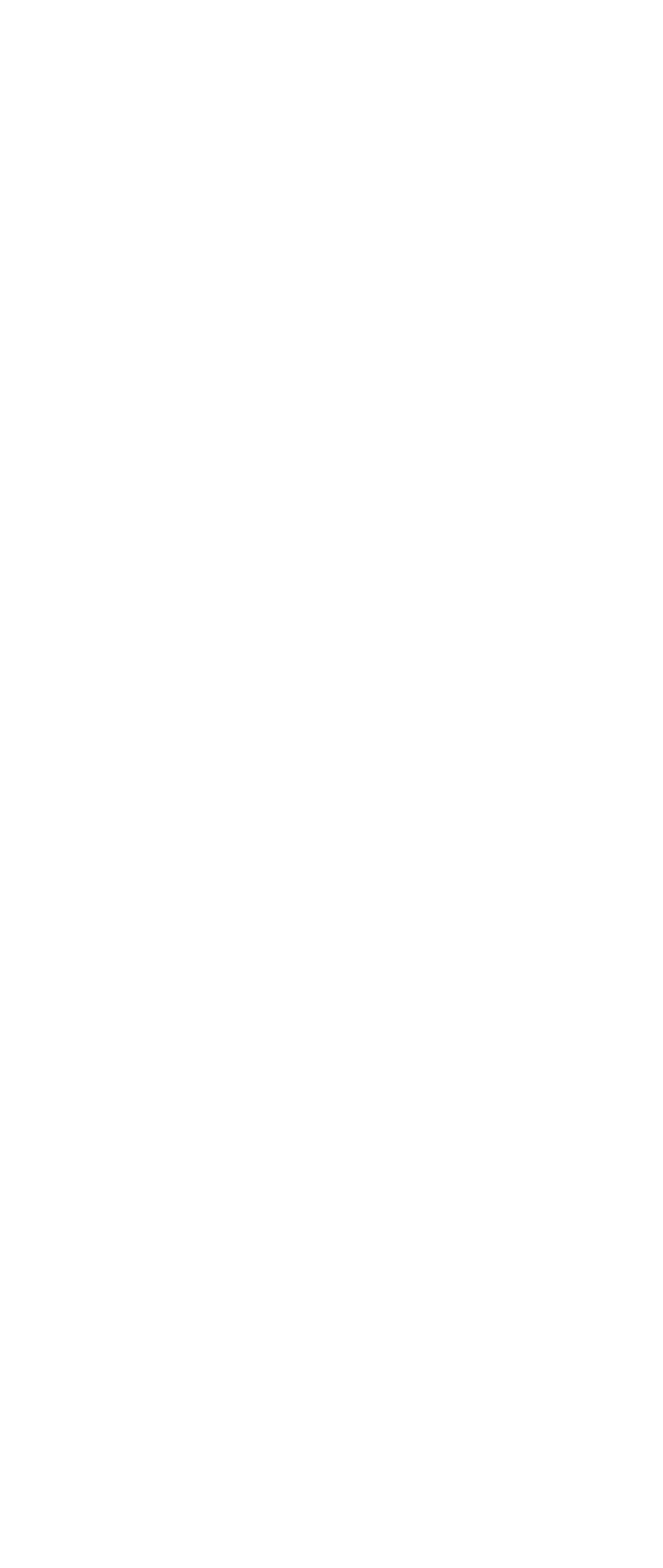What is the name of the organization behind this website?
Please interpret the details in the image and answer the question thoroughly.

The name of the organization behind this website can be found in the text 'Red Nose Grief and Loss website is a support service provided by Red Nose Australia.' which is located at the top of the webpage.